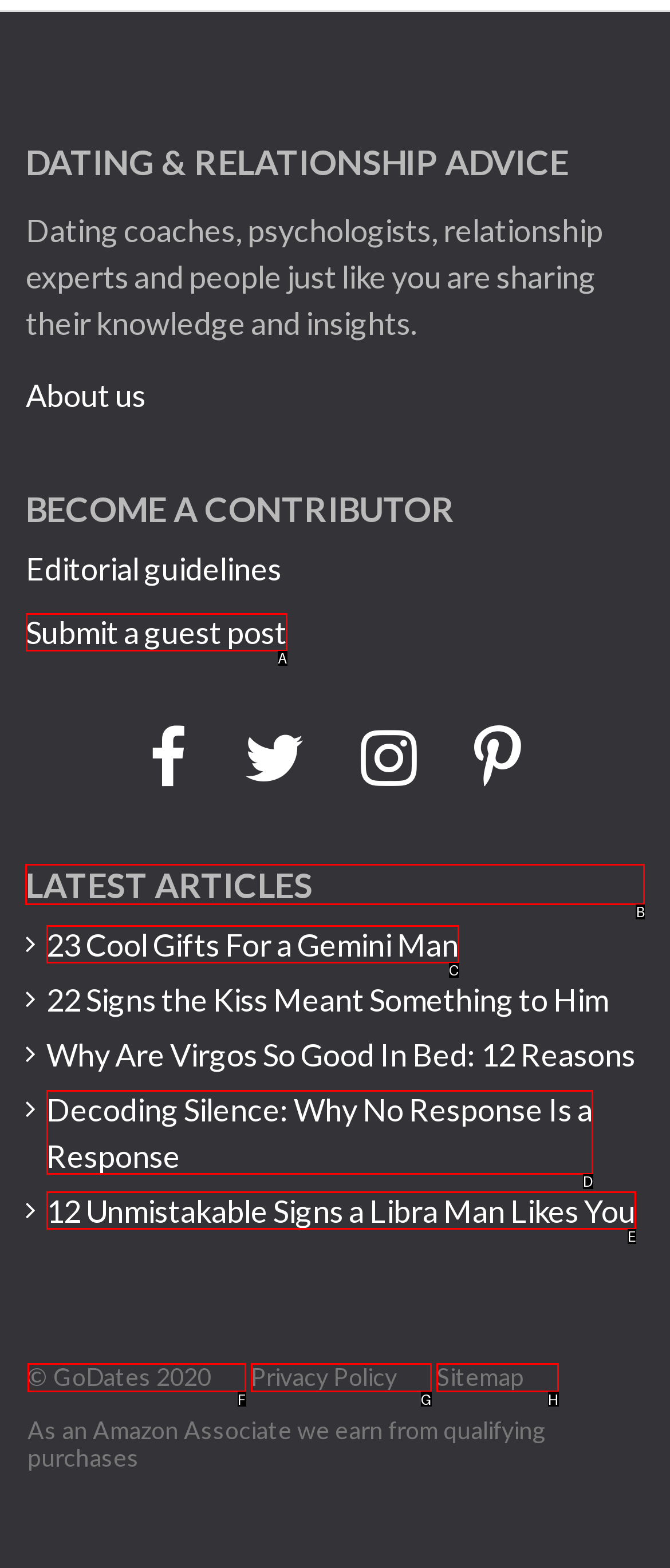For the given instruction: View the latest articles, determine which boxed UI element should be clicked. Answer with the letter of the corresponding option directly.

B